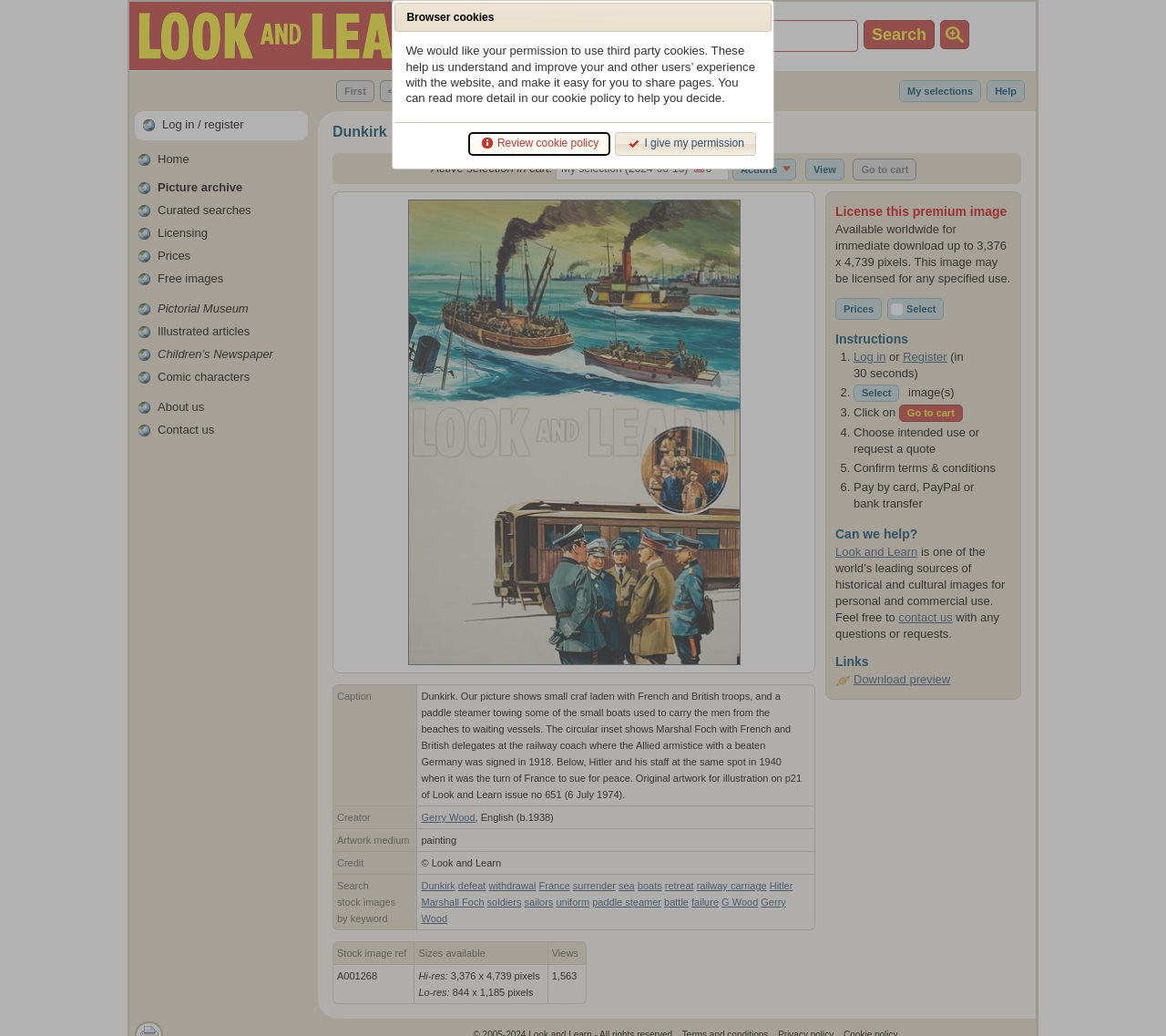Provide a brief response to the question below using one word or phrase:
What type of artwork is displayed on this webpage?

Painting